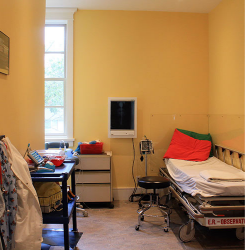What is the source of light in the room?
Utilize the information in the image to give a detailed answer to the question.

The caption states that natural light streams in through a window, enhancing the room's inviting feel, making it a space for rest and connection in times of grief.